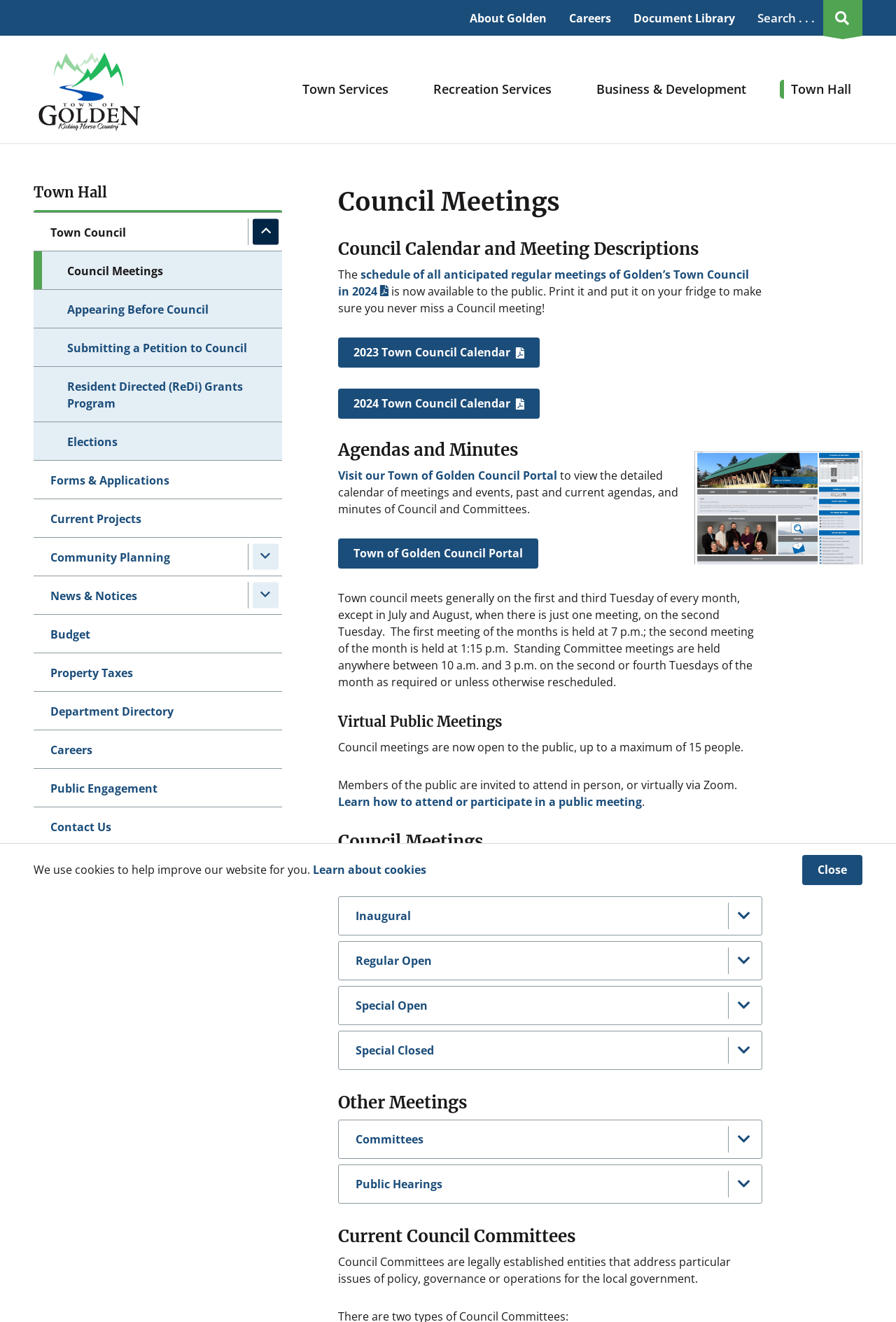What types of meetings does the Municipal Council have?
Using the picture, provide a one-word or short phrase answer.

Four types